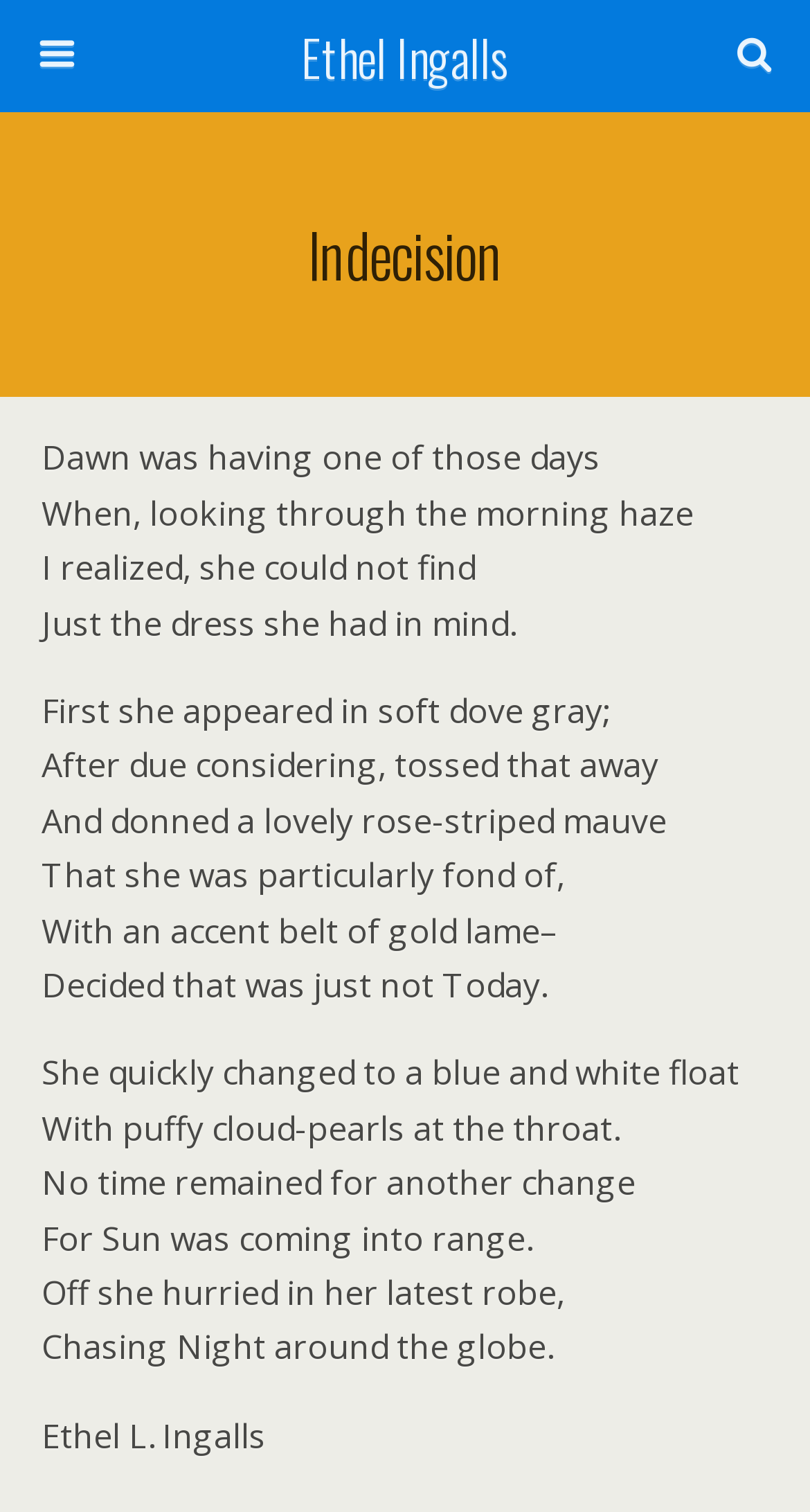Who is the author of the poem?
Please give a well-detailed answer to the question.

The text at the bottom of the page reads, 'Ethel L. Ingalls', which suggests that Ethel L. Ingalls is the author of the poem.